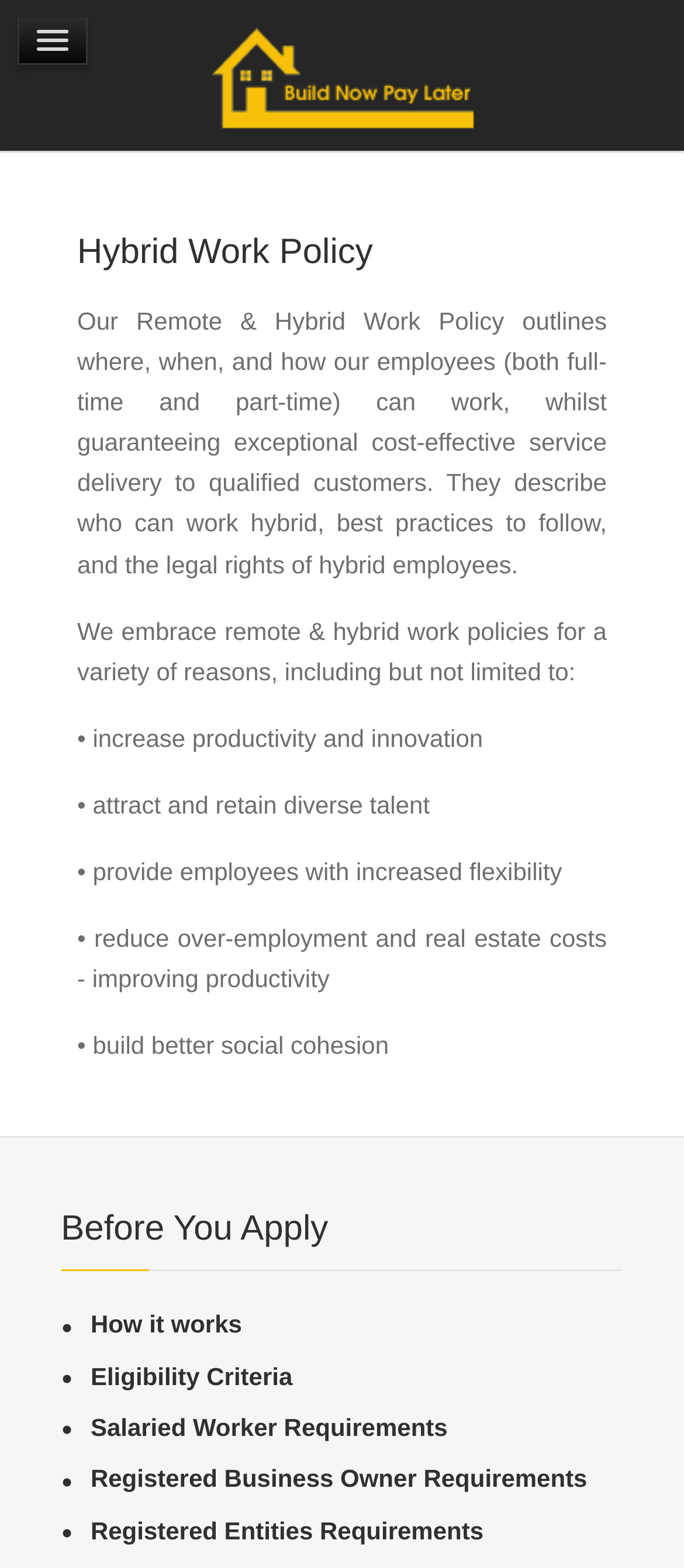Please find the bounding box coordinates of the element's region to be clicked to carry out this instruction: "View 'My Account'".

[0.092, 0.059, 0.96, 0.089]